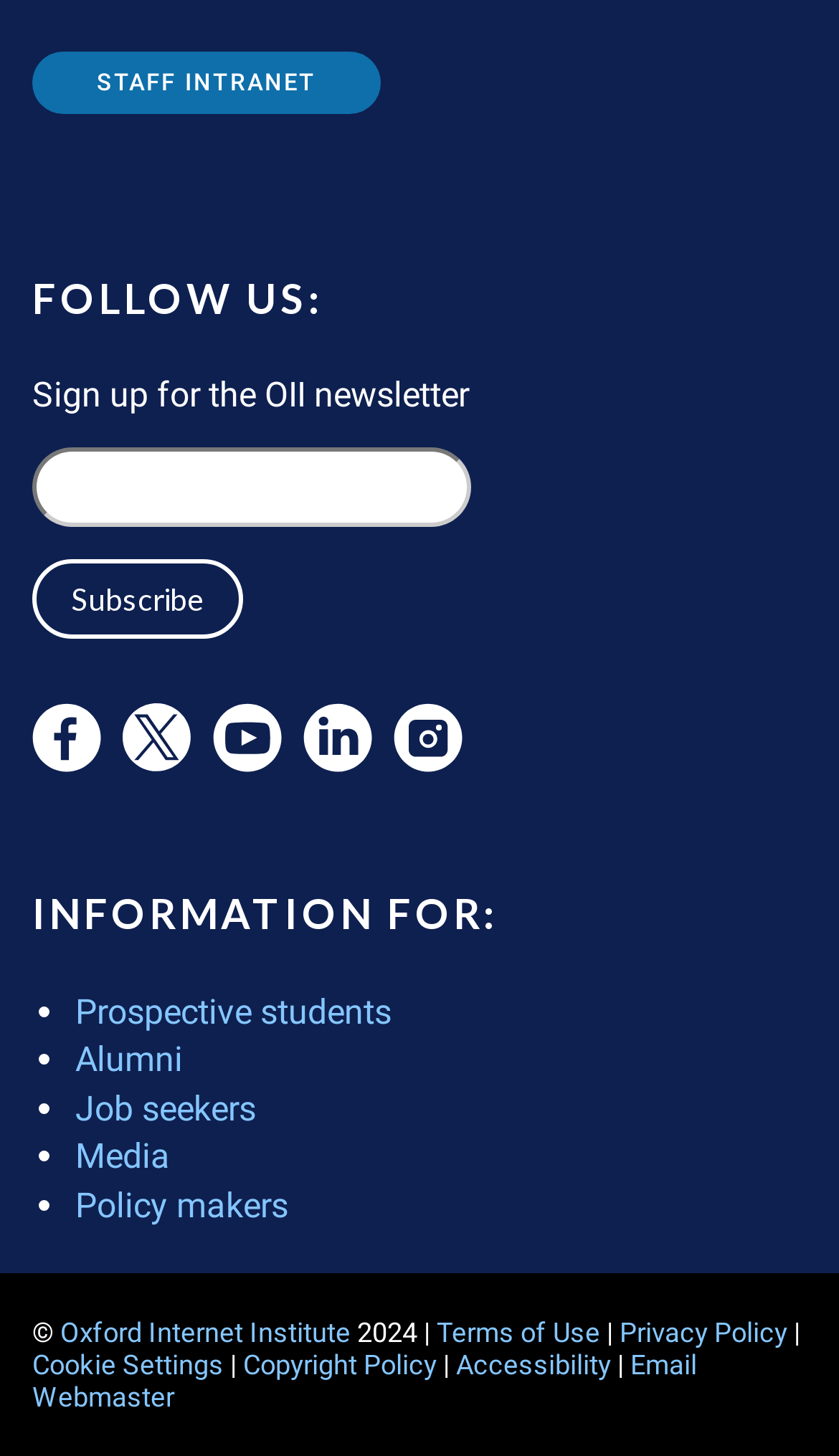Identify the bounding box coordinates of the area that should be clicked in order to complete the given instruction: "Click the STAFF INTRANET button". The bounding box coordinates should be four float numbers between 0 and 1, i.e., [left, top, right, bottom].

[0.038, 0.035, 0.454, 0.078]